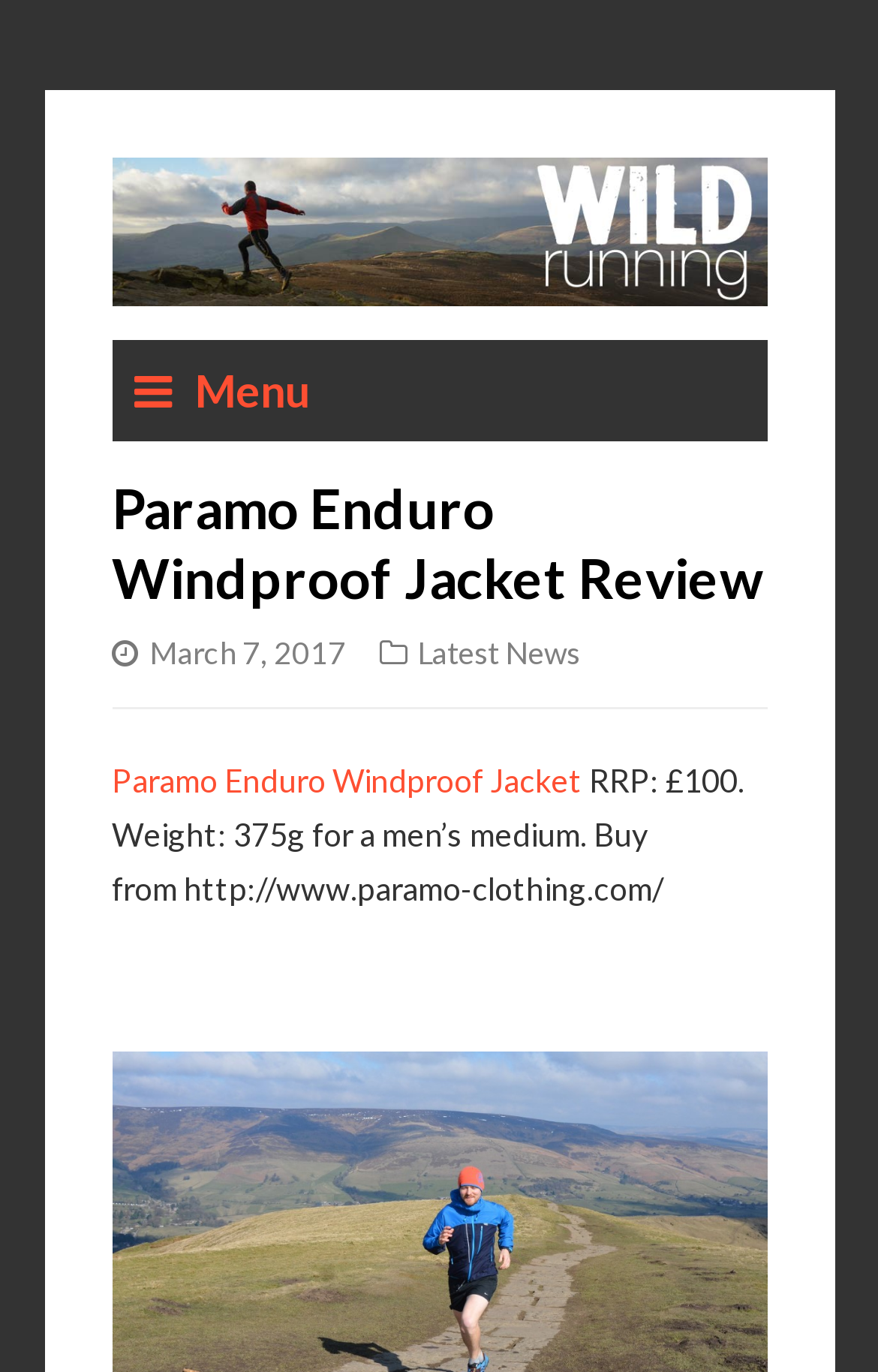Extract the primary header of the webpage and generate its text.

Paramo Enduro Windproof Jacket Review